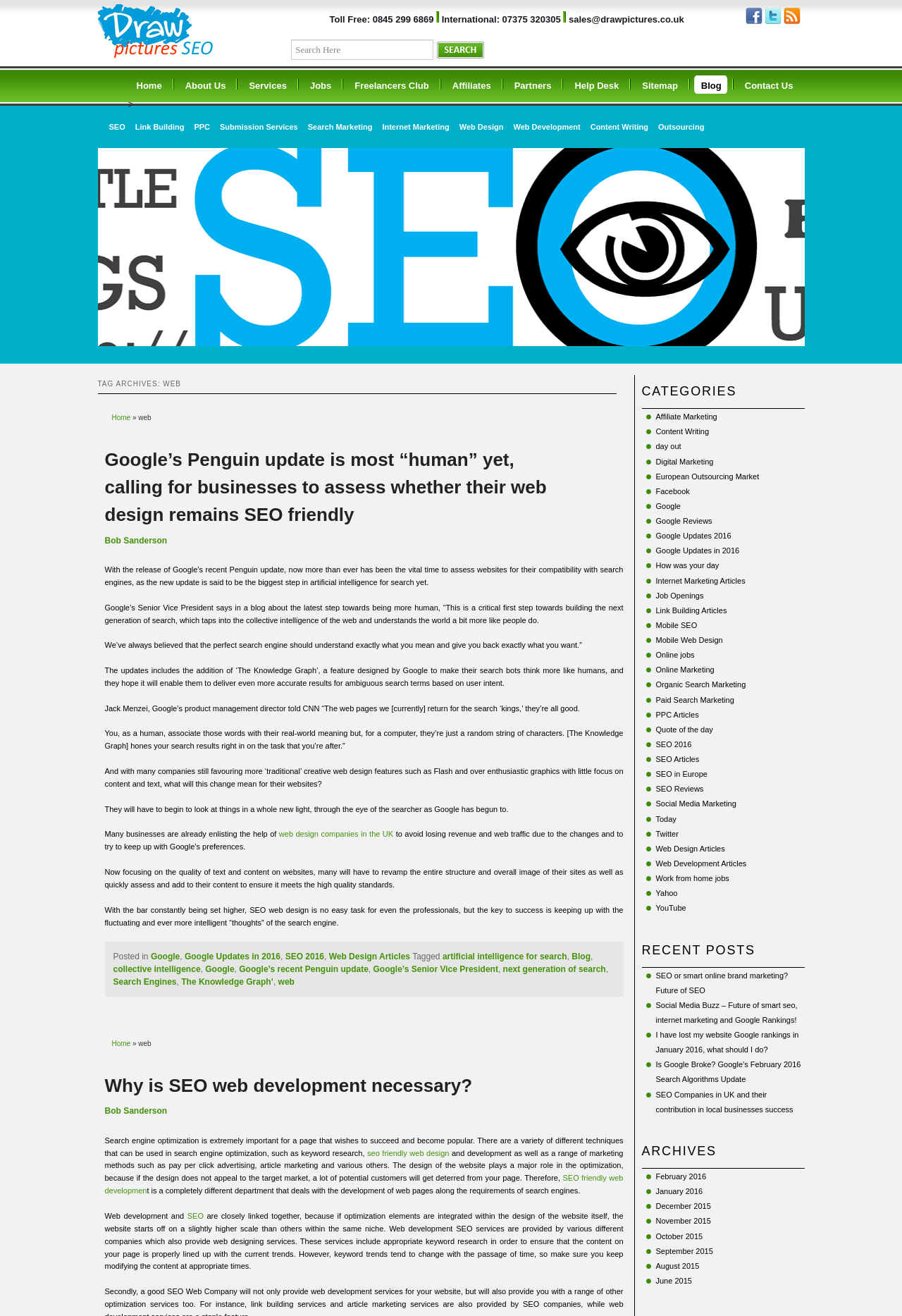Locate the bounding box coordinates of the element that needs to be clicked to carry out the instruction: "Read the blog post". The coordinates should be given as four float numbers ranging from 0 to 1, i.e., [left, top, right, bottom].

[0.116, 0.341, 0.606, 0.399]